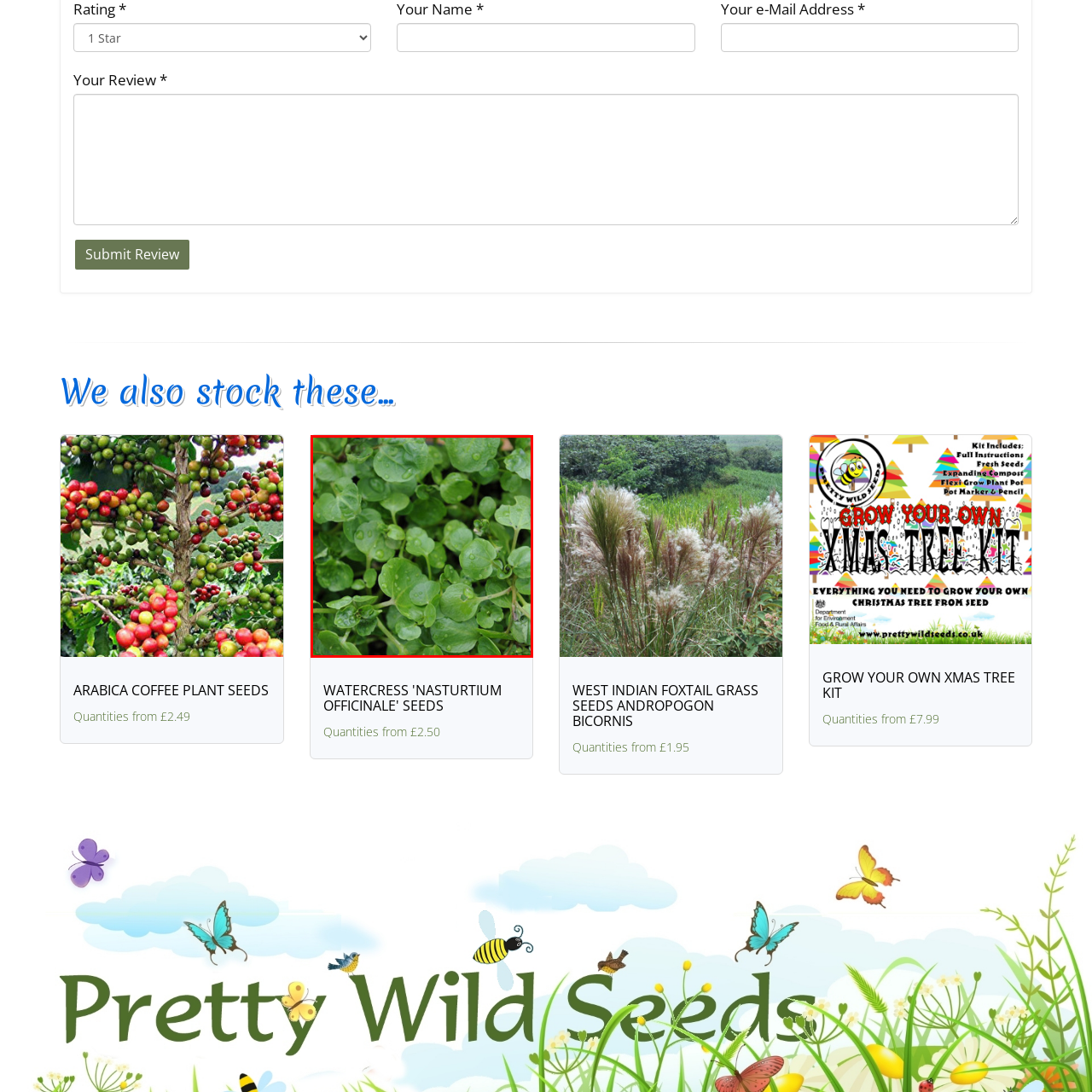Analyze the image encased in the red boundary, What type of environment does this variety of watercress thrive in?
 Respond using a single word or phrase.

Moist environments